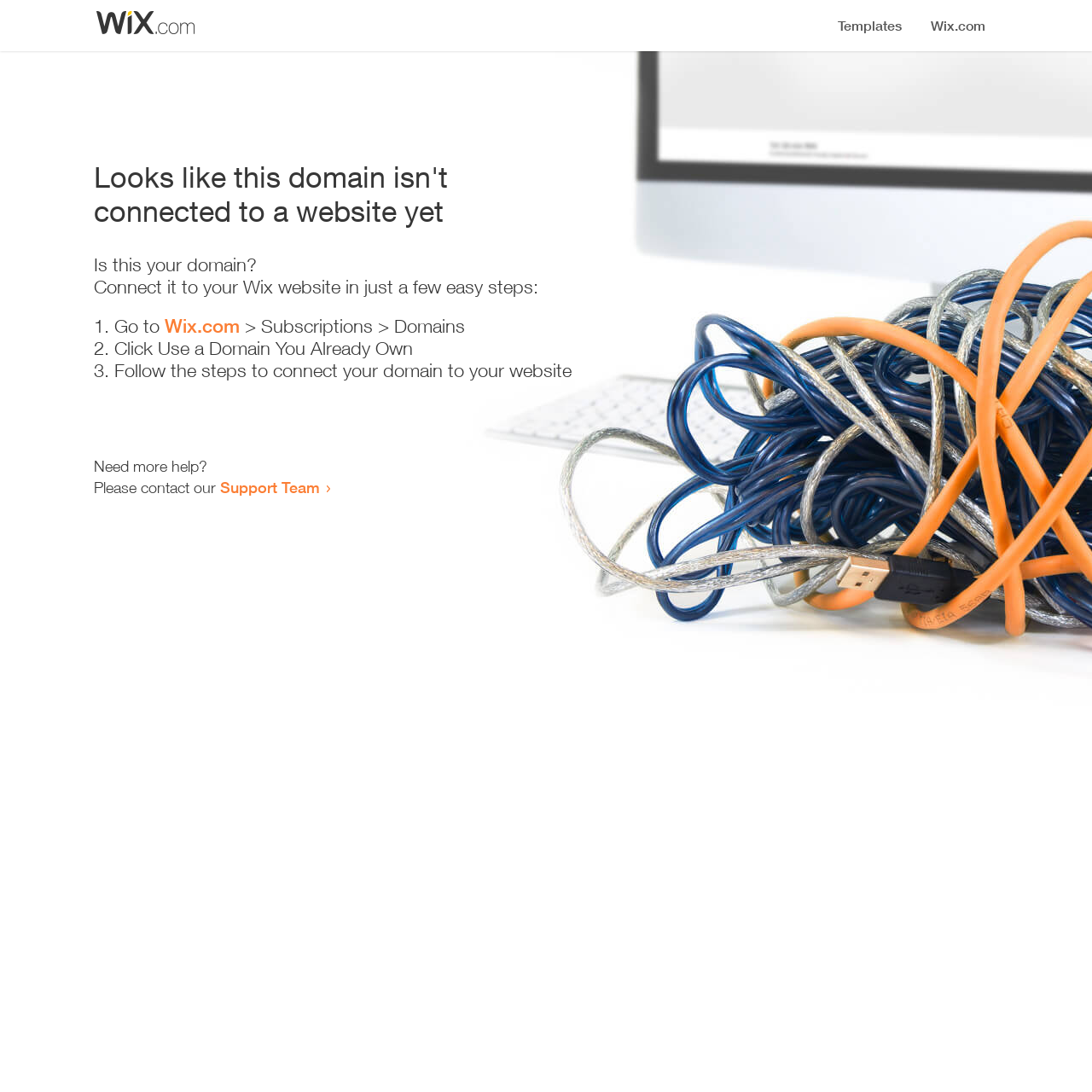Please examine the image and answer the question with a detailed explanation:
What is the current status of this domain?

The webpage displays a heading that says 'Looks like this domain isn't connected to a website yet', indicating that the domain is not currently connected to a website.